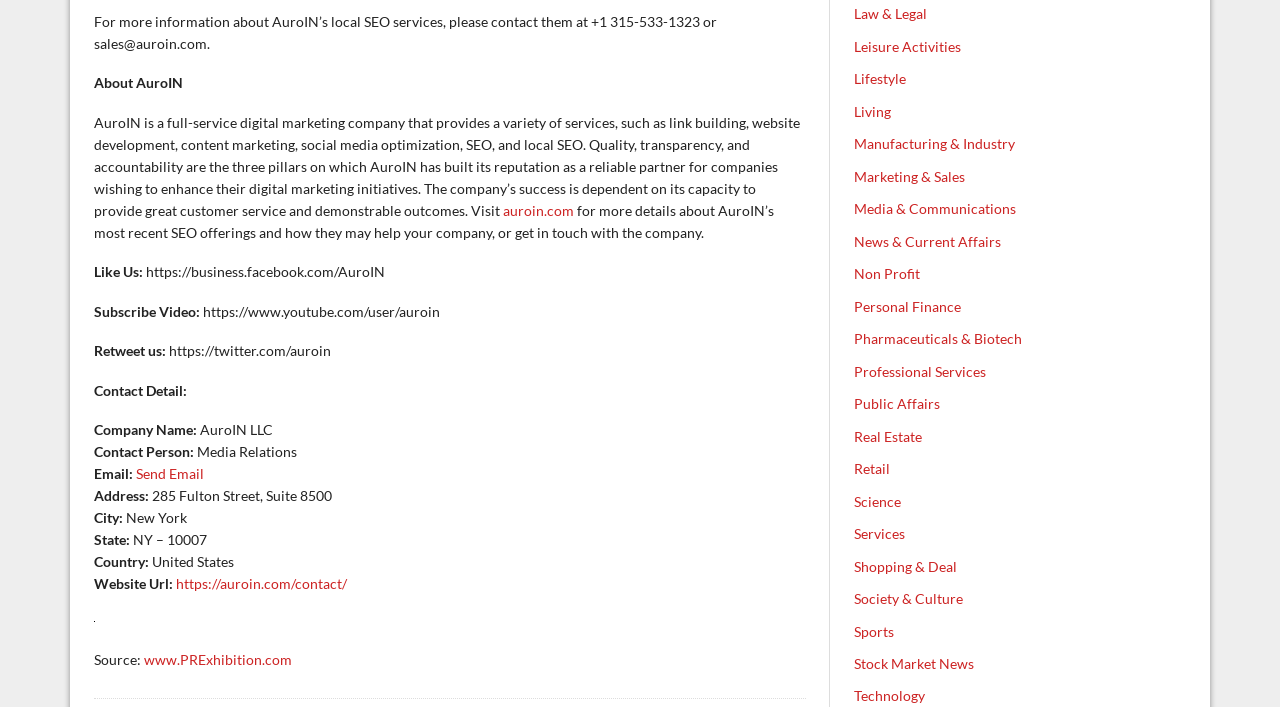Respond to the question below with a single word or phrase:
What is the company name of the digital marketing company?

AuroIN LLC